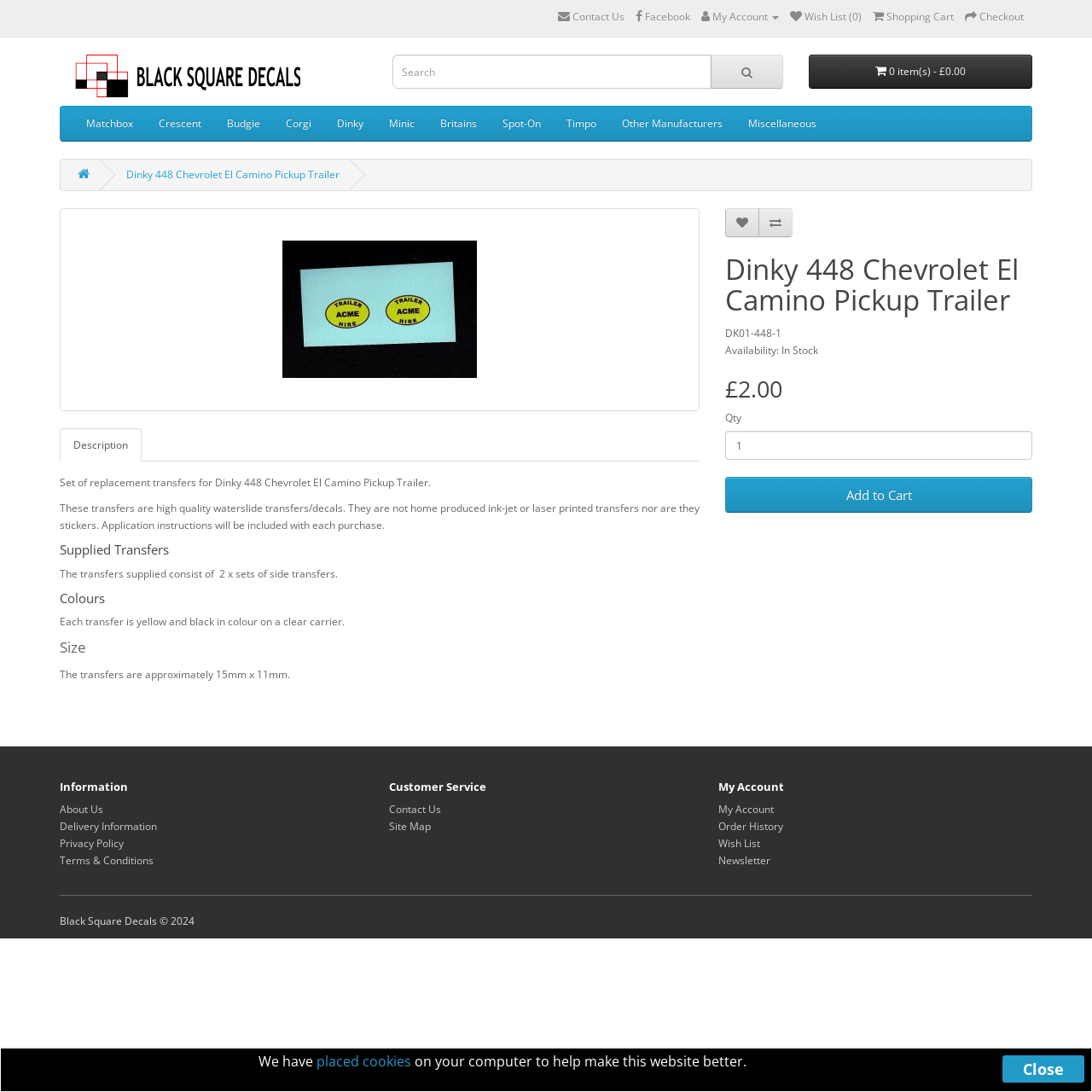Can you locate the main headline on this webpage and provide its text content?

Dinky 448 Chevrolet El Camino Pickup Trailer